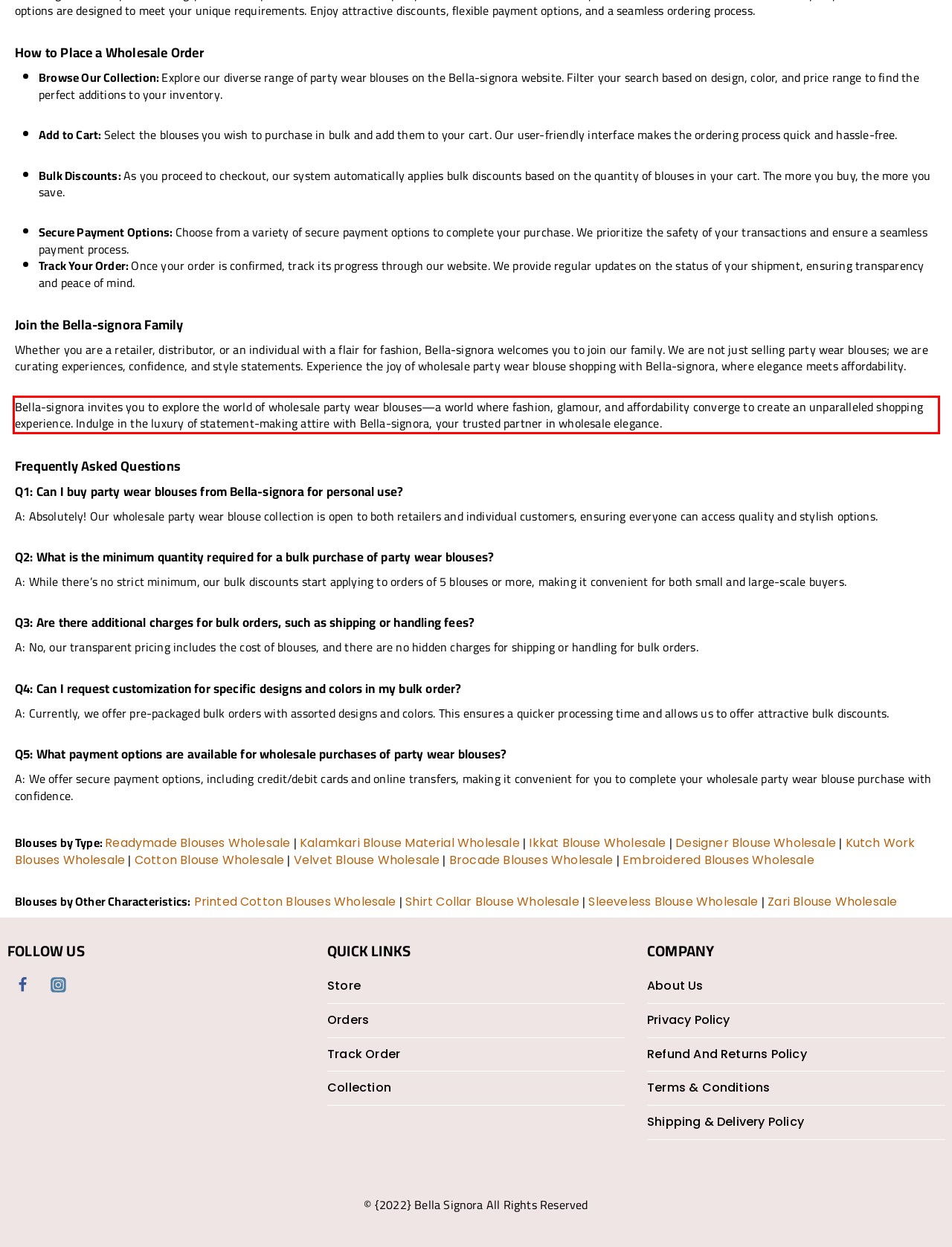From the screenshot of the webpage, locate the red bounding box and extract the text contained within that area.

Bella-signora invites you to explore the world of wholesale party wear blouses—a world where fashion, glamour, and affordability converge to create an unparalleled shopping experience. Indulge in the luxury of statement-making attire with Bella-signora, your trusted partner in wholesale elegance.